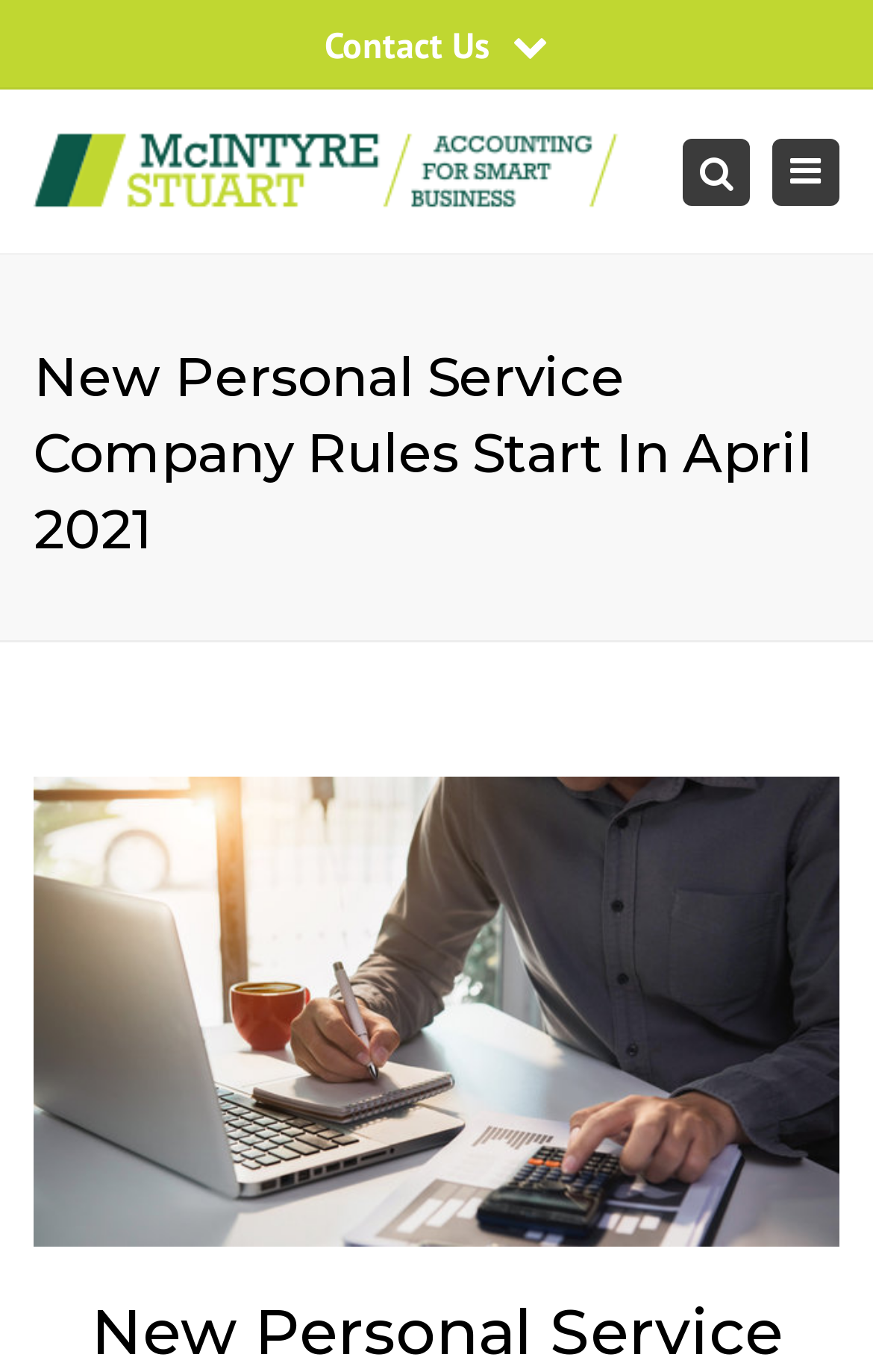By analyzing the image, answer the following question with a detailed response: How many search buttons are there?

I found the search button by looking at the buttons in the top section of the webpage. There is only one button with the search icon and the text ' Search', so the answer is 1.